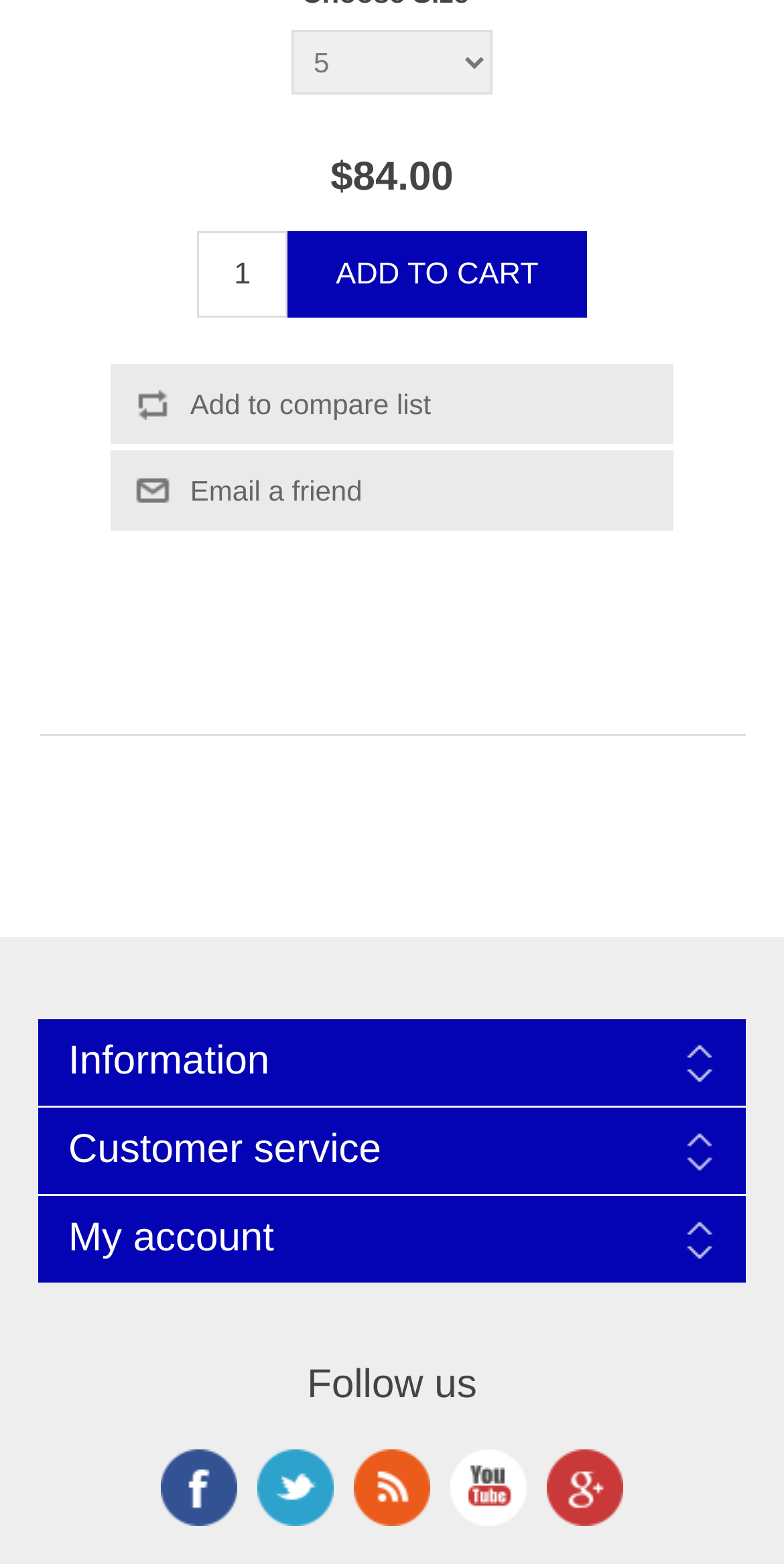Locate the bounding box coordinates of the area where you should click to accomplish the instruction: "Add the item to cart".

[0.367, 0.148, 0.749, 0.204]